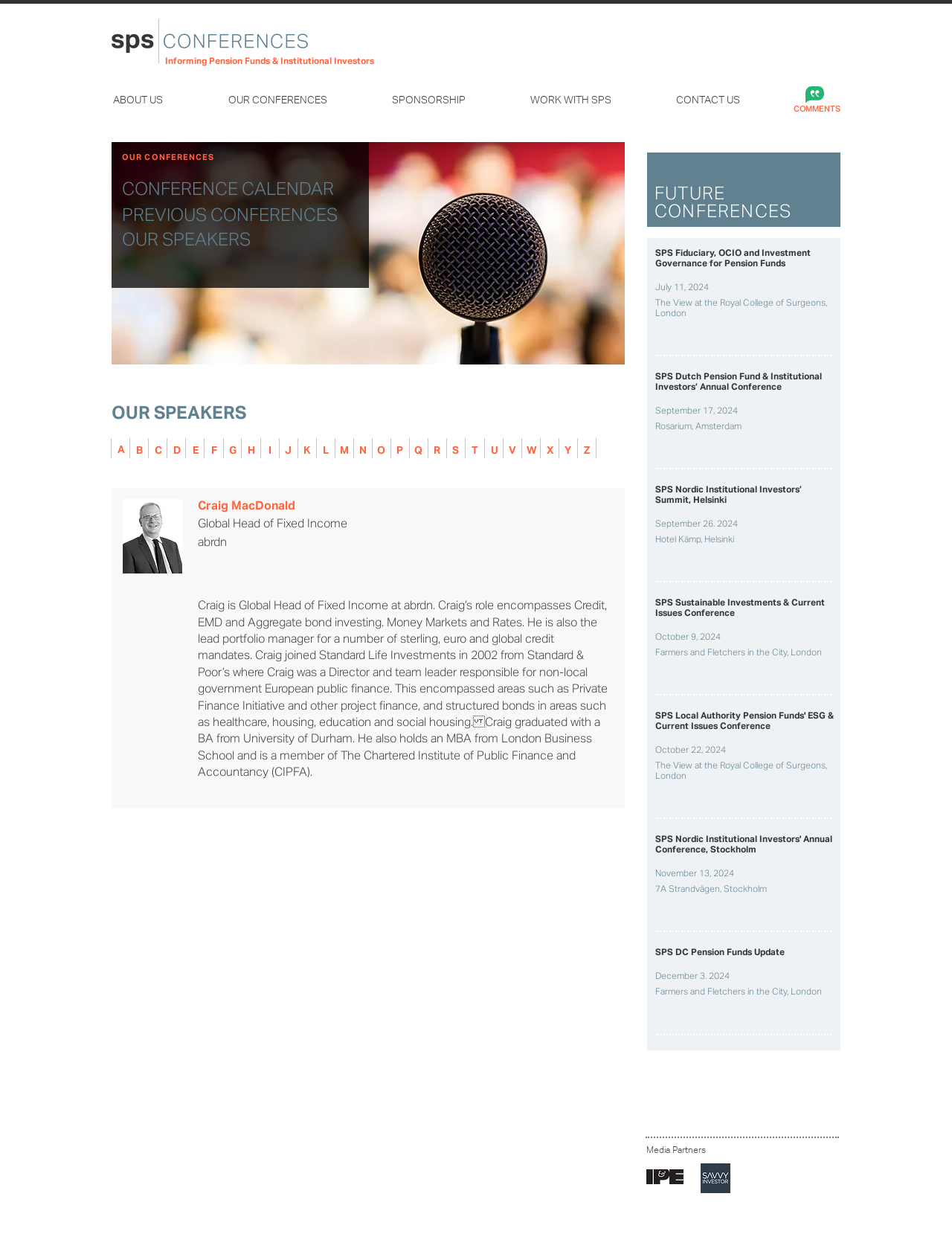Could you determine the bounding box coordinates of the clickable element to complete the instruction: "View the 'OUR CONFERENCES' page"? Provide the coordinates as four float numbers between 0 and 1, i.e., [left, top, right, bottom].

[0.228, 0.073, 0.4, 0.088]